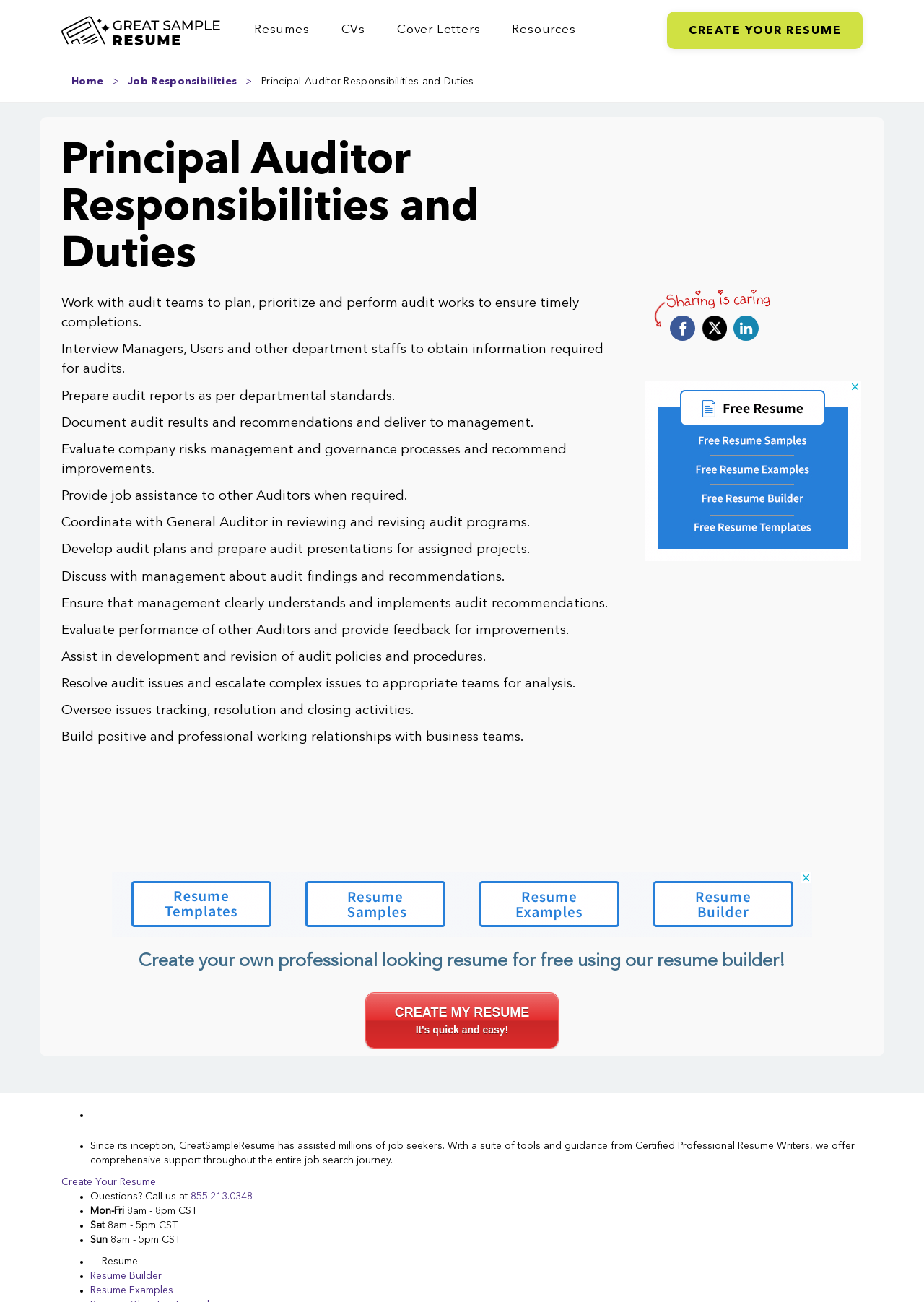Please locate the bounding box coordinates of the element's region that needs to be clicked to follow the instruction: "Click the Facebook link". The bounding box coordinates should be provided as four float numbers between 0 and 1, i.e., [left, top, right, bottom].

None